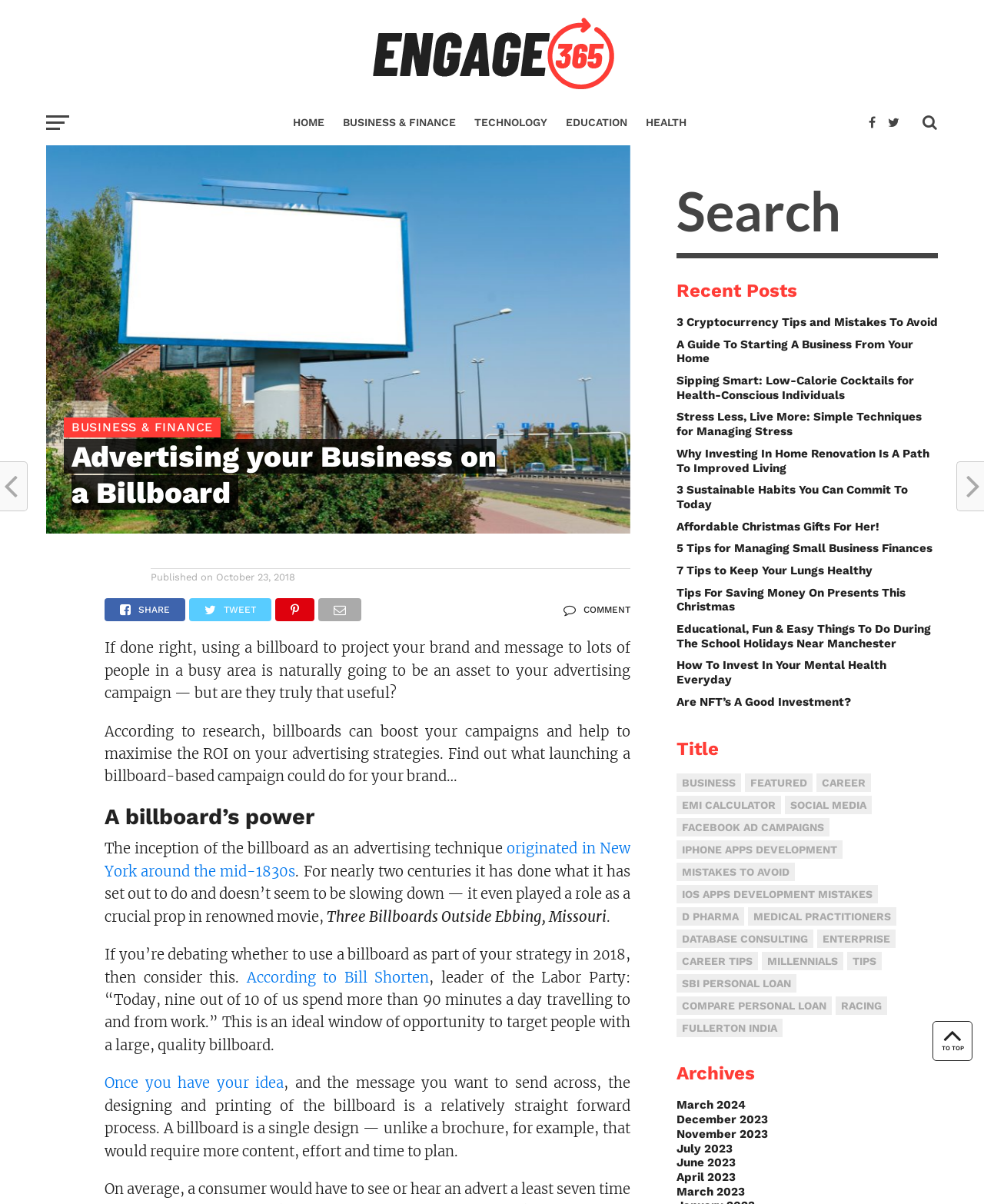Show the bounding box coordinates of the region that should be clicked to follow the instruction: "Click on the 'BUSINESS & FINANCE' link."

[0.339, 0.082, 0.473, 0.123]